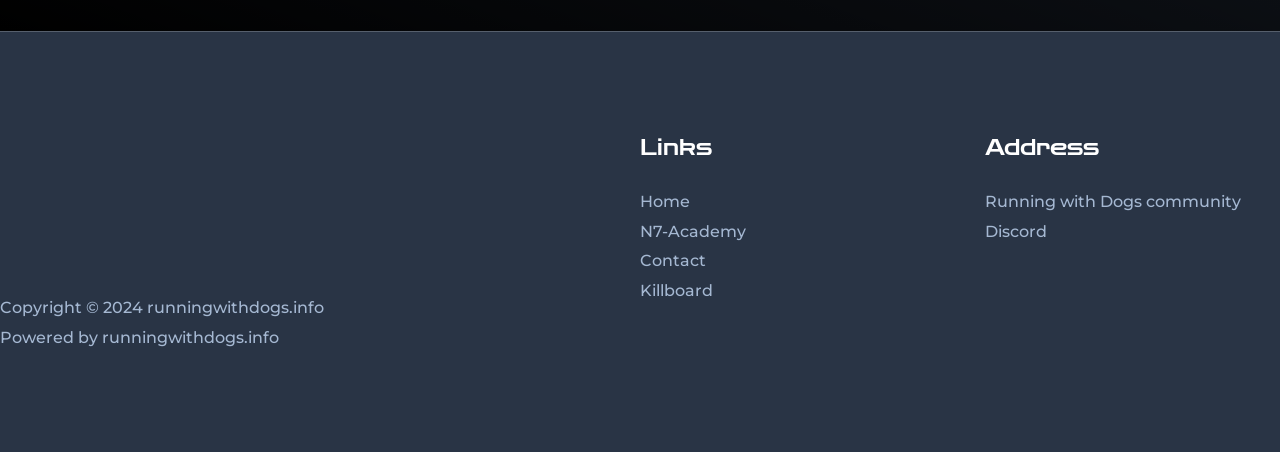What is the address section about?
Answer the question in a detailed and comprehensive manner.

I looked at the 'Address' section, which is a navigation element with the heading 'Address', and found a link element with the text 'Running with Dogs community Discord', indicating that this section is about the community's Discord address.